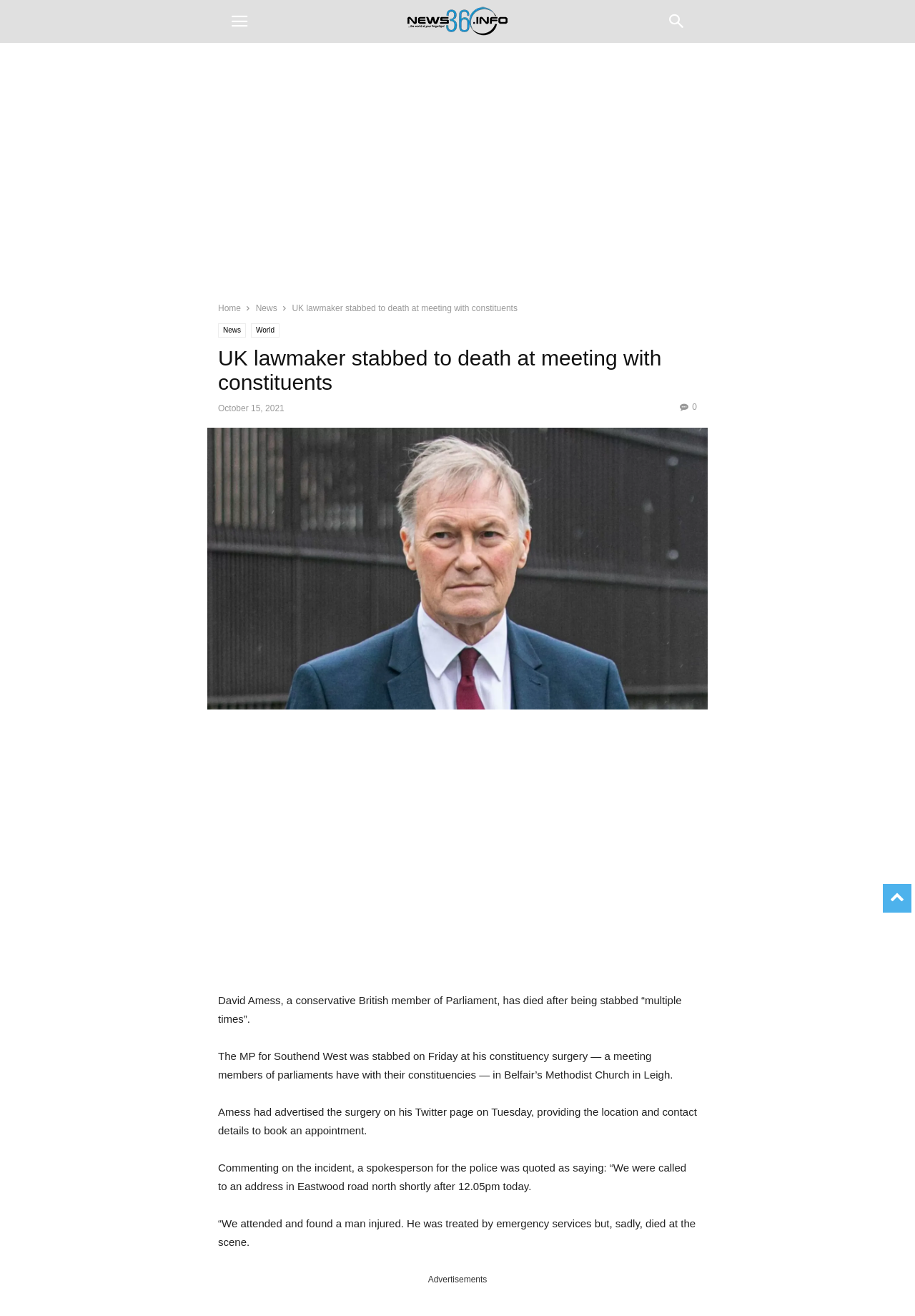Using the webpage screenshot, locate the HTML element that fits the following description and provide its bounding box: "News".

[0.279, 0.23, 0.303, 0.238]